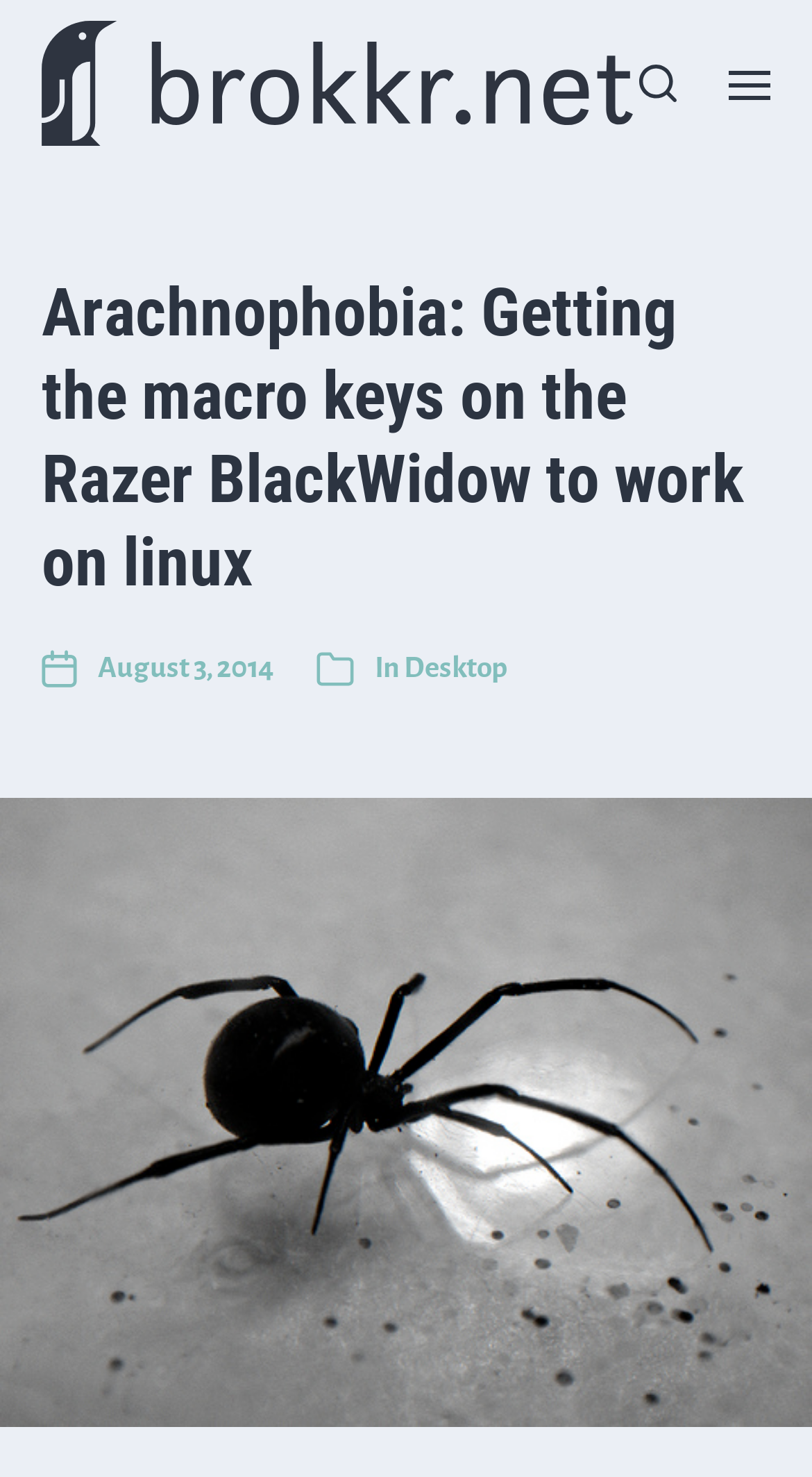Find and provide the bounding box coordinates for the UI element described with: "parent_node: brokkr.net".

[0.051, 0.014, 0.779, 0.099]